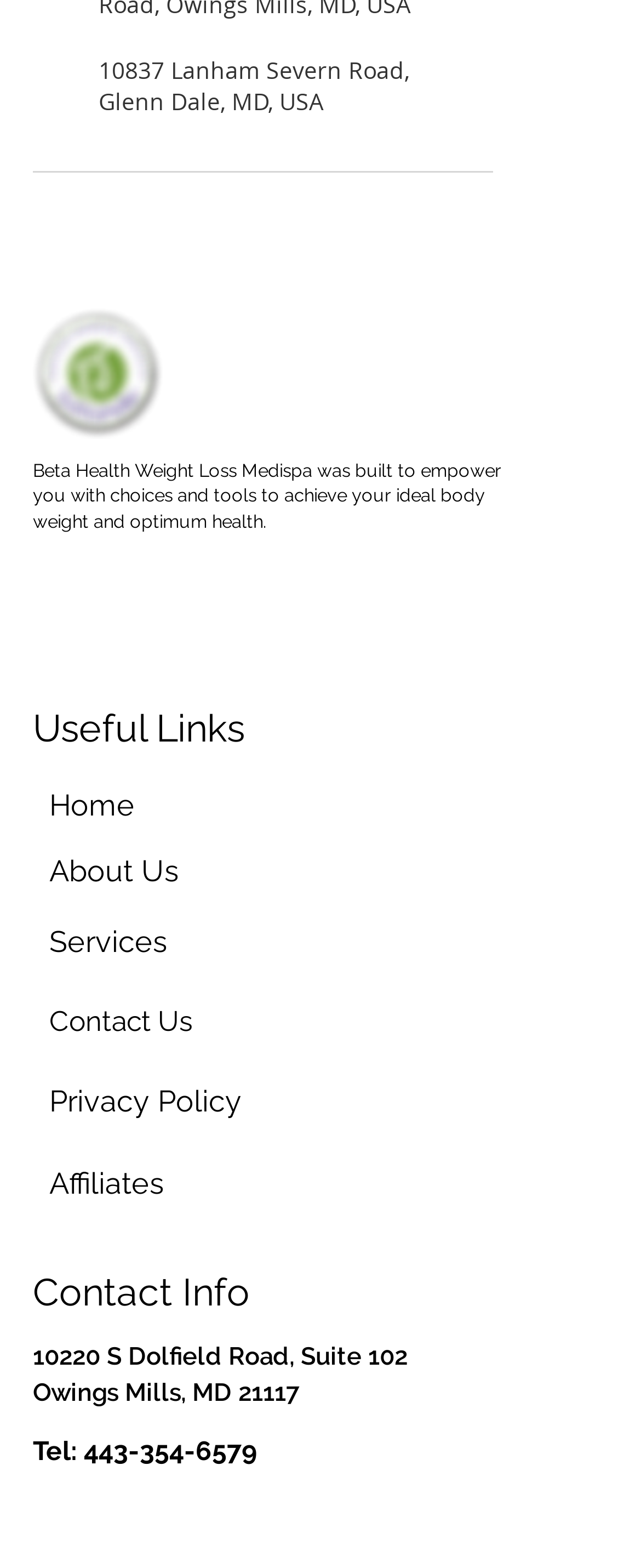Identify the bounding box coordinates of the clickable section necessary to follow the following instruction: "Visit Home". The coordinates should be presented as four float numbers from 0 to 1, i.e., [left, top, right, bottom].

[0.077, 0.502, 0.21, 0.524]